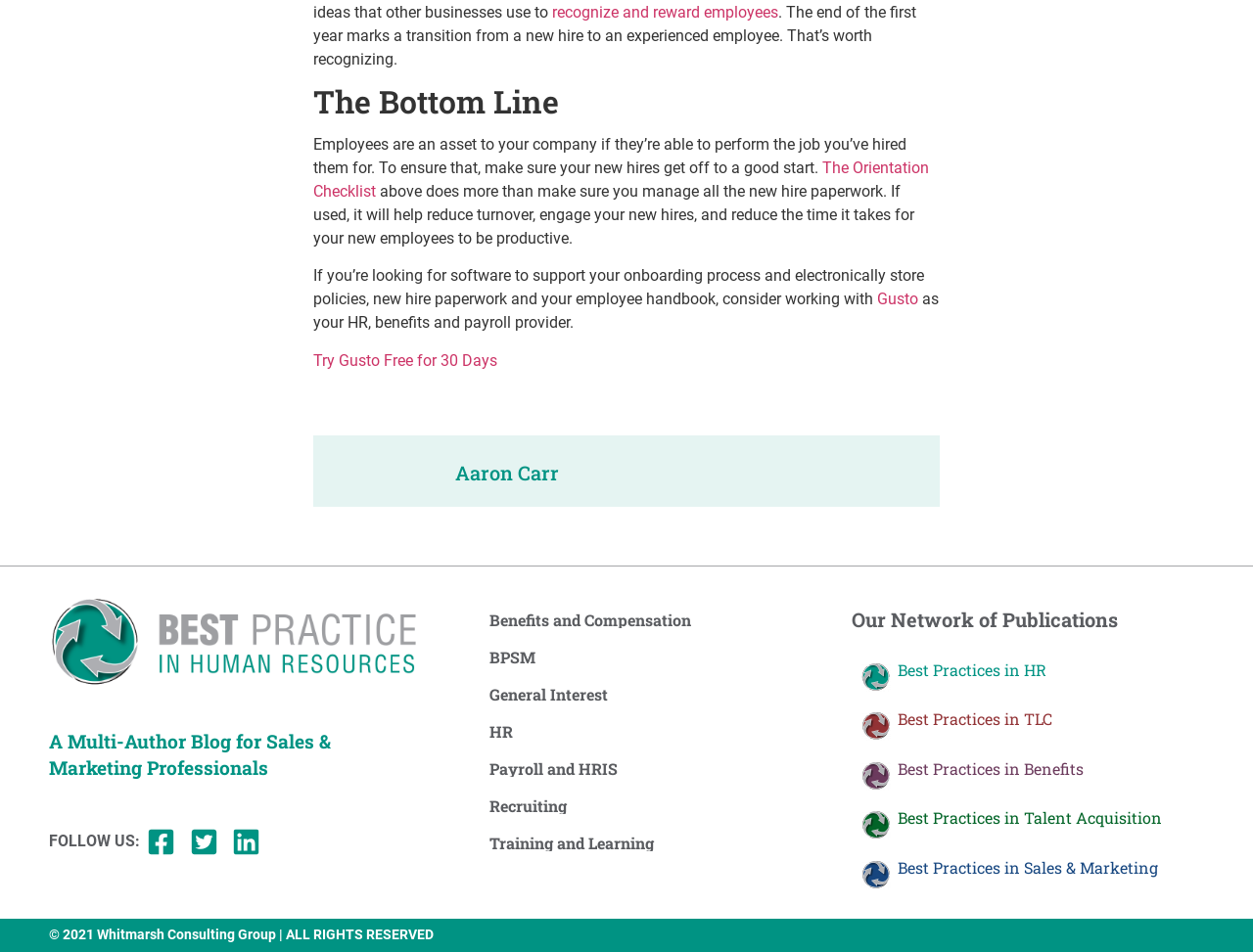Determine the coordinates of the bounding box that should be clicked to complete the instruction: "explore benefits and compensation". The coordinates should be represented by four float numbers between 0 and 1: [left, top, right, bottom].

[0.391, 0.643, 0.633, 0.66]